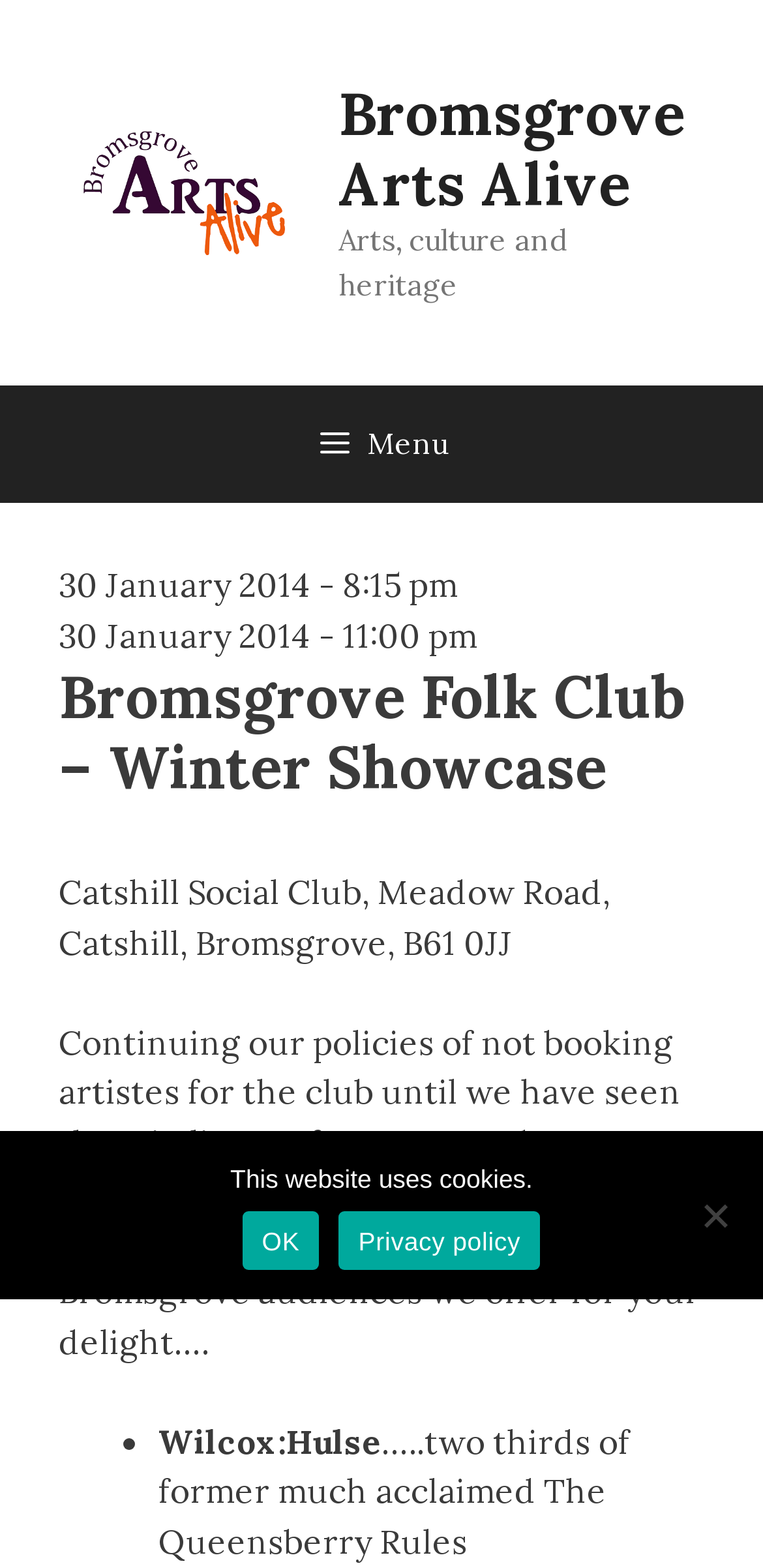Find the bounding box coordinates for the HTML element described in this sentence: "Bromsgrove Arts Alive". Provide the coordinates as four float numbers between 0 and 1, in the format [left, top, right, bottom].

[0.444, 0.049, 0.897, 0.141]